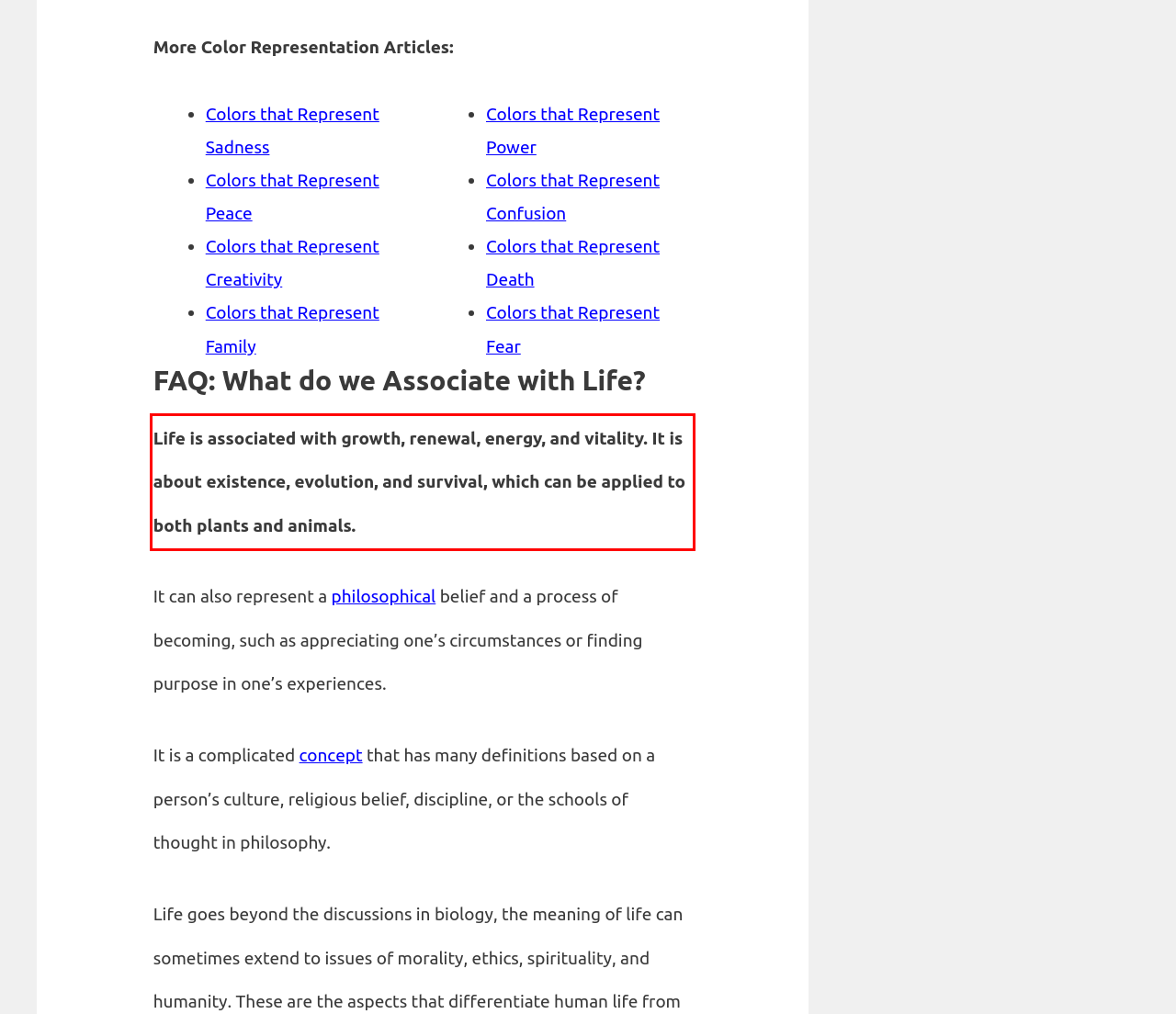Please perform OCR on the UI element surrounded by the red bounding box in the given webpage screenshot and extract its text content.

Life is associated with growth, renewal, energy, and vitality. It is about existence, evolution, and survival, which can be applied to both plants and animals.